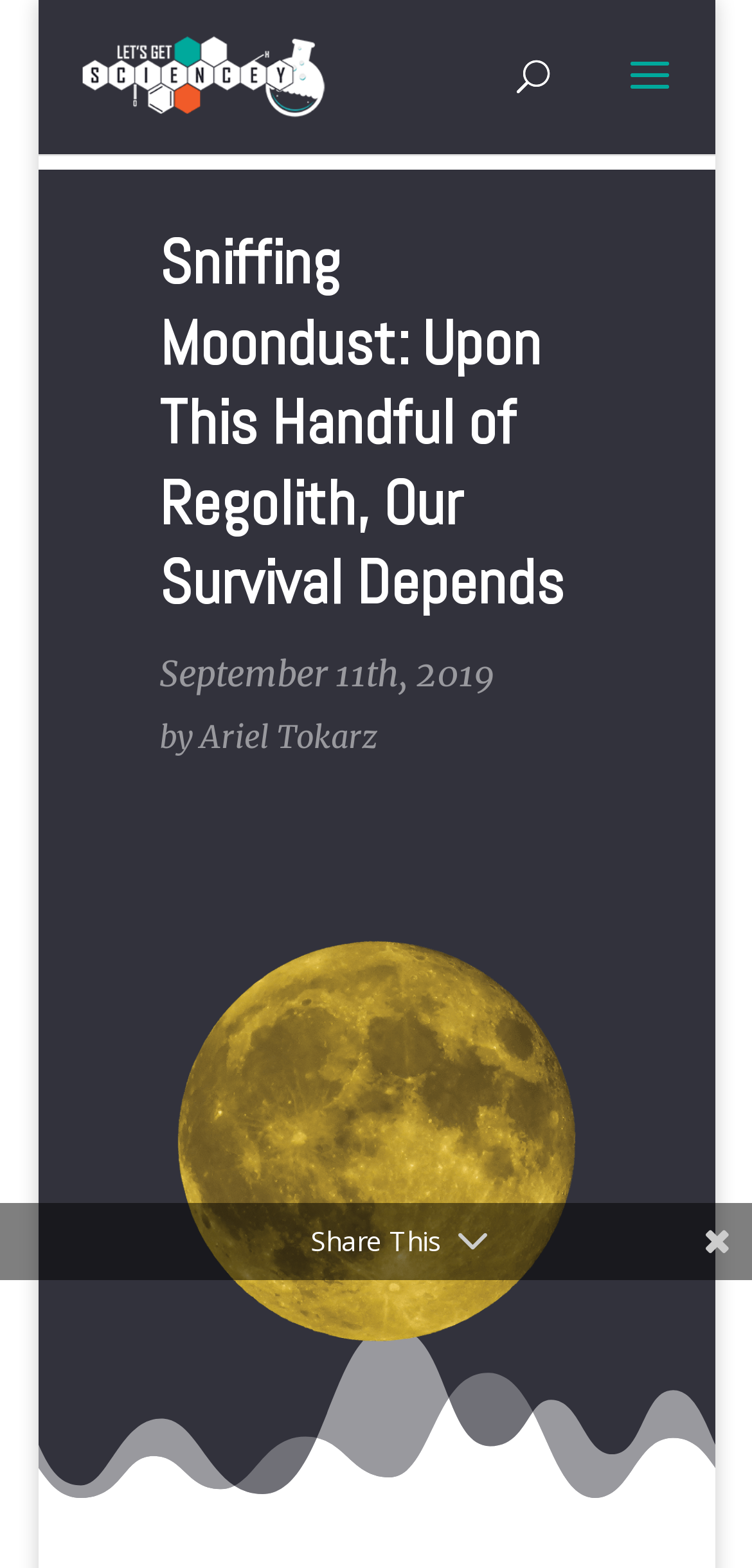Determine the bounding box coordinates for the UI element matching this description: "alt="Let's Get Sciencey"".

[0.108, 0.031, 0.439, 0.063]